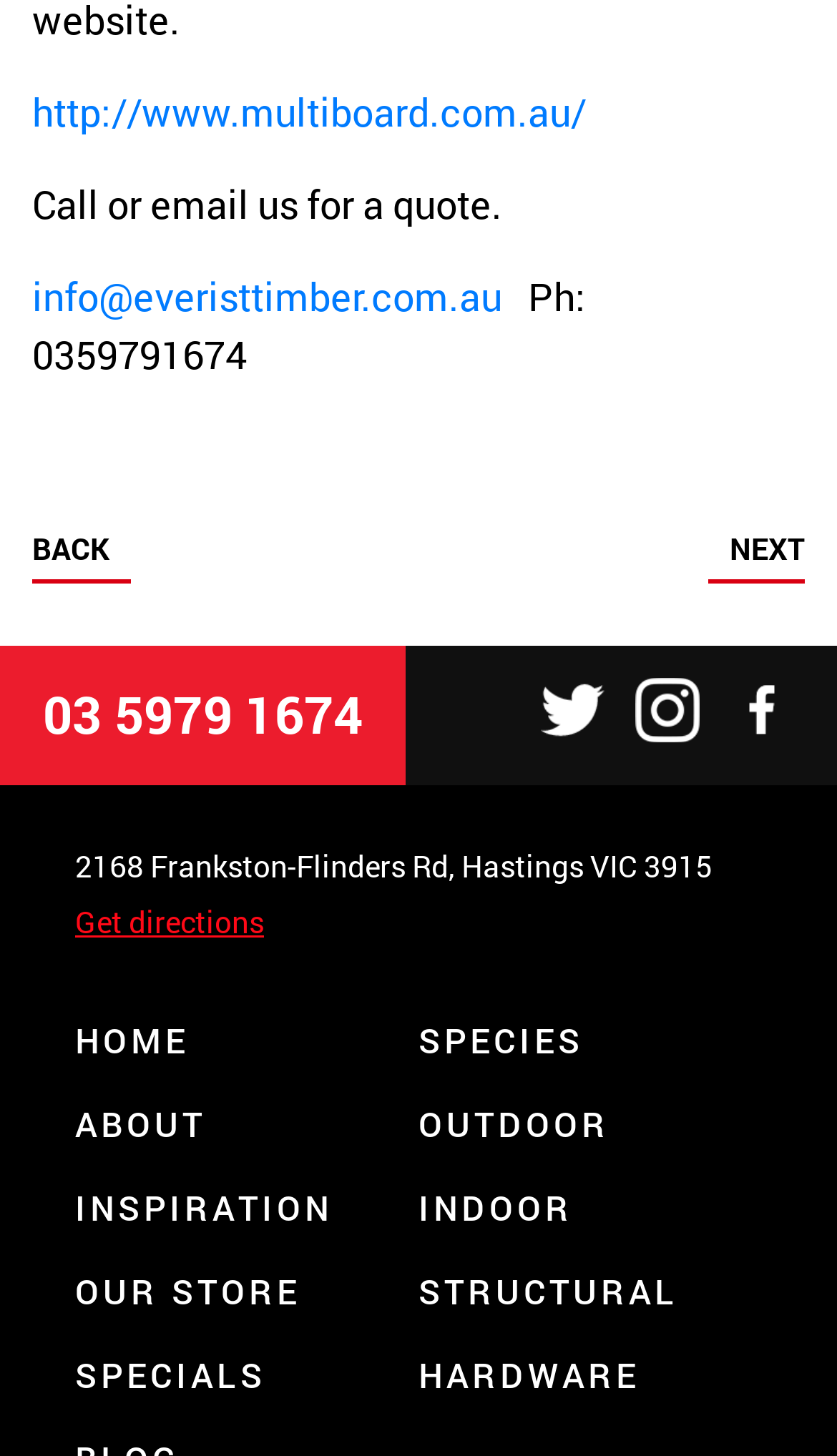Predict the bounding box of the UI element based on the description: "800-239-4325". The coordinates should be four float numbers between 0 and 1, formatted as [left, top, right, bottom].

None